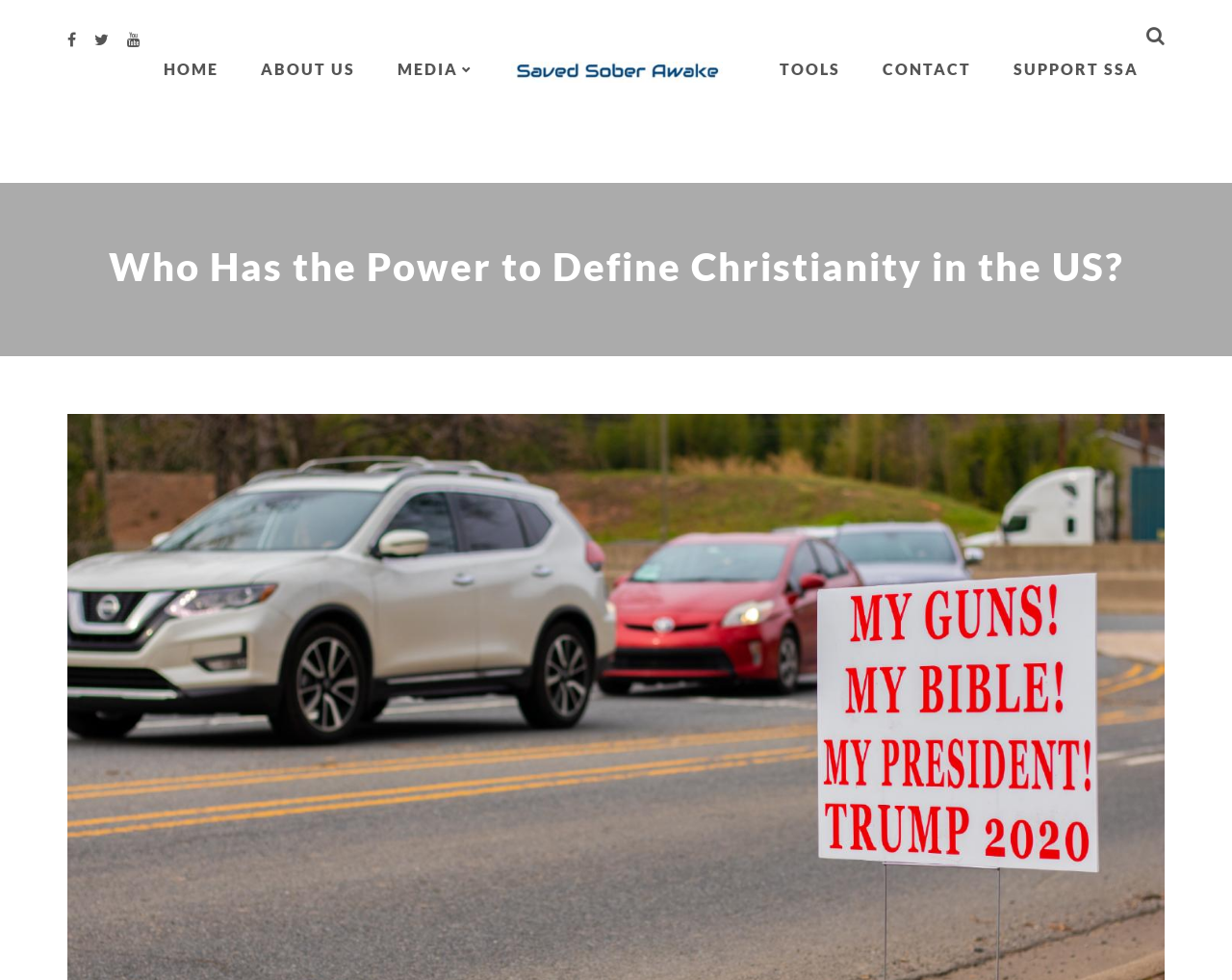Determine the bounding box coordinates for the area that should be clicked to carry out the following instruction: "click the HOME link".

[0.132, 0.061, 0.177, 0.08]